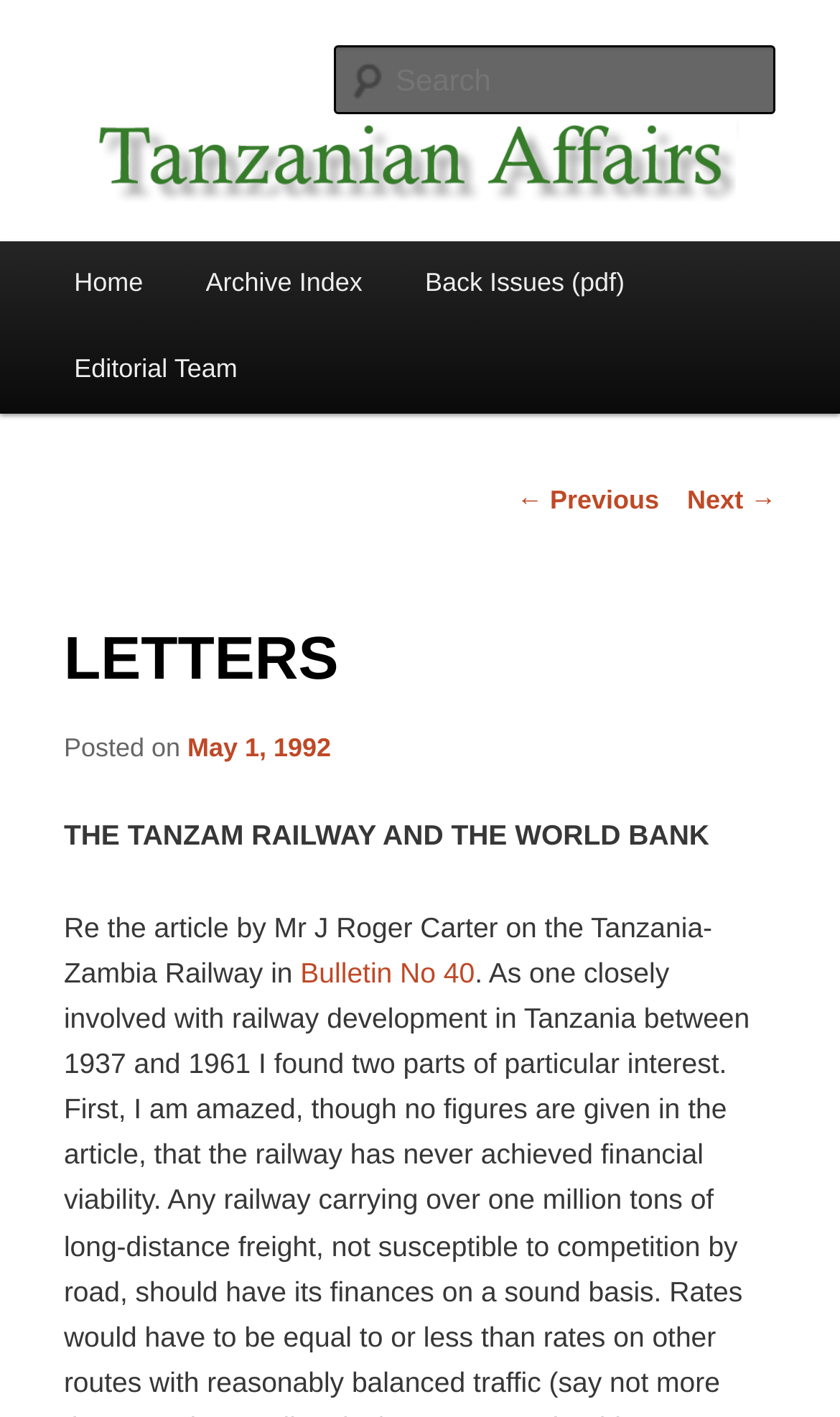What is the topic of the letter?
Based on the screenshot, answer the question with a single word or phrase.

THE TANZAM RAILWAY AND THE WORLD BANK